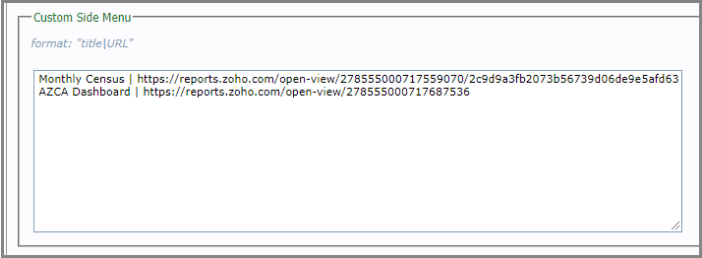Using the information in the image, give a comprehensive answer to the question: 
How many entries are provided in this view?

In this particular view, two entries are provided: 'Monthly Census' and 'AZCA Dashboard', each followed by their respective URLs from the Zoho reporting platform.